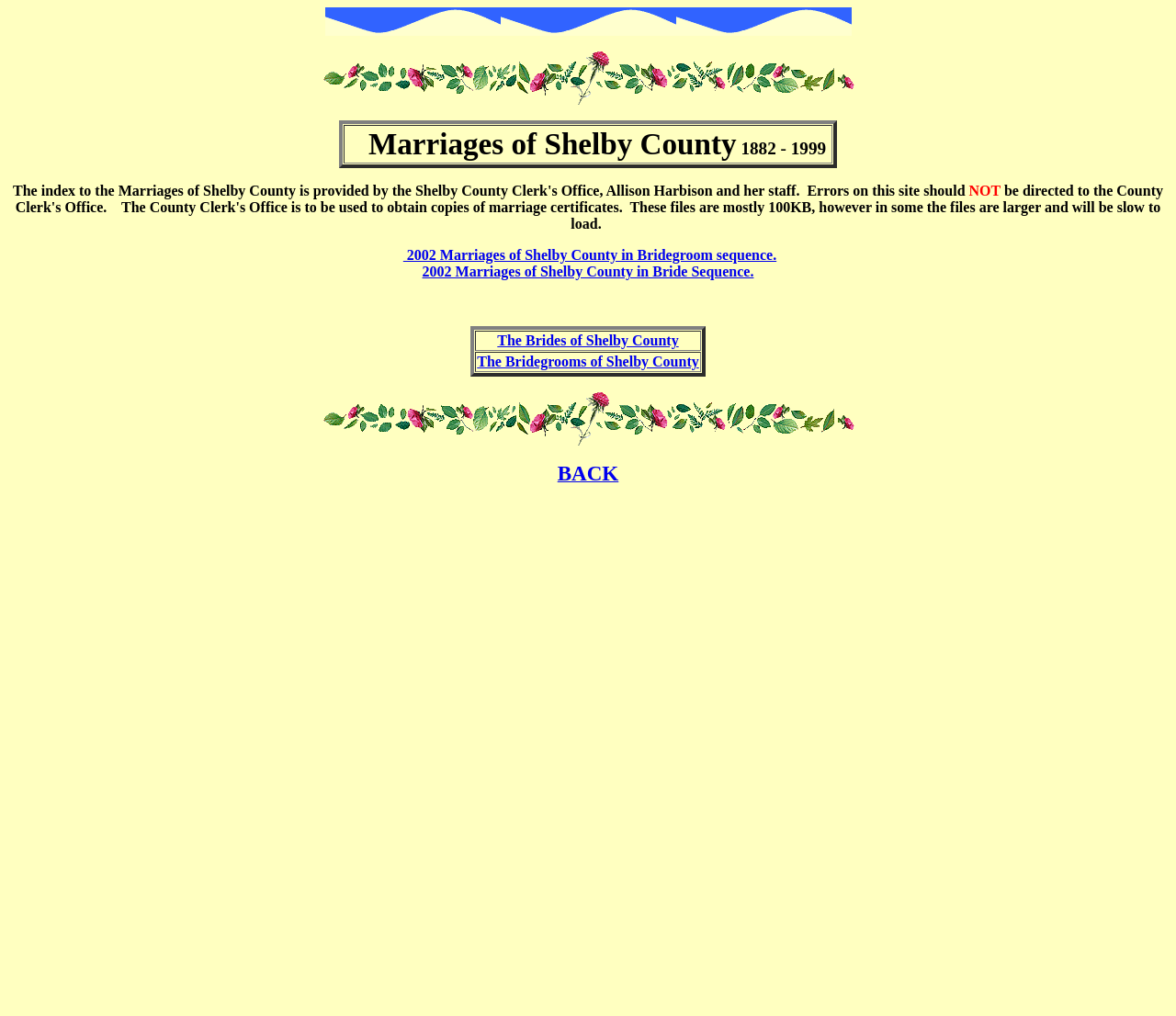Provide a one-word or brief phrase answer to the question:
How many links are available on this webpage?

5